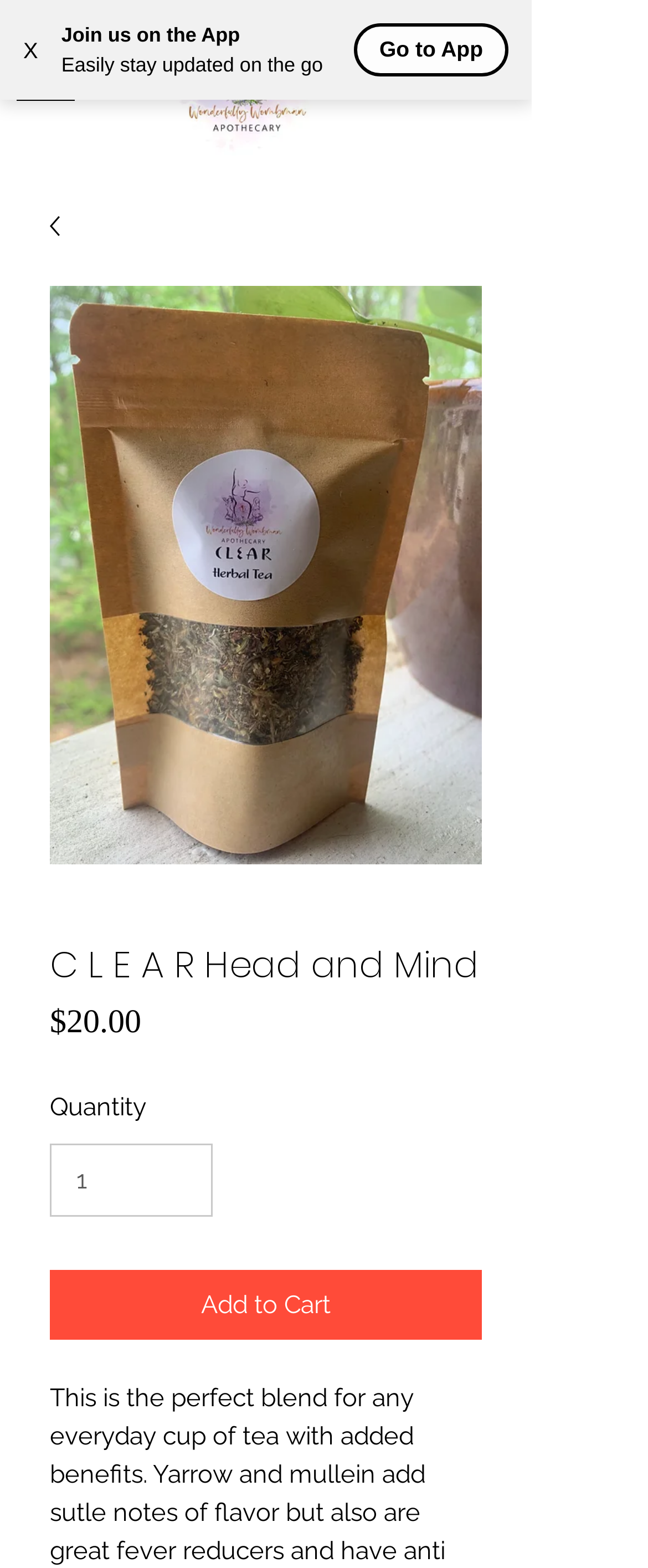Extract the bounding box of the UI element described as: "input value="1" aria-label="Quantity" value="1"".

[0.077, 0.73, 0.328, 0.776]